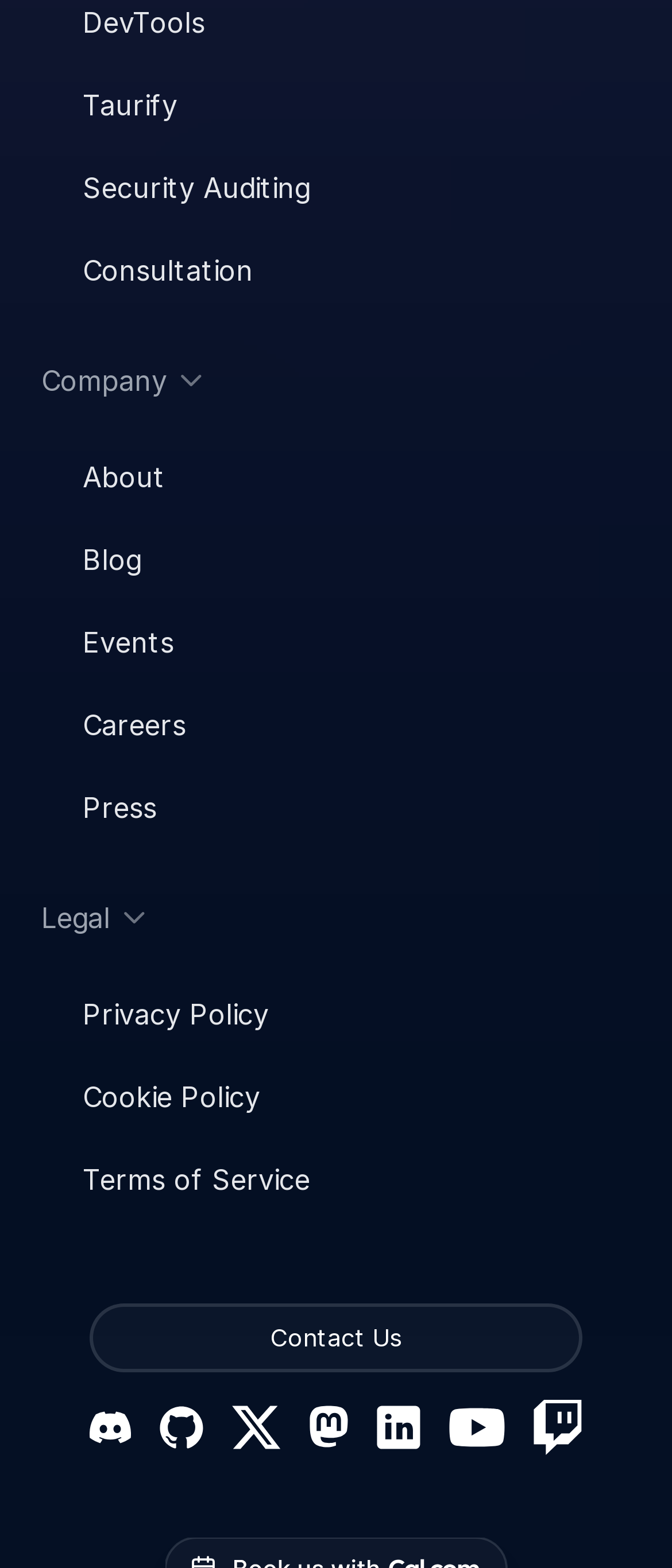Using the element description provided, determine the bounding box coordinates in the format (top-left x, top-left y, bottom-right x, bottom-right y). Ensure that all values are floating point numbers between 0 and 1. Element description: aria-label="X (formerly Twitter)"

[0.344, 0.896, 0.418, 0.924]